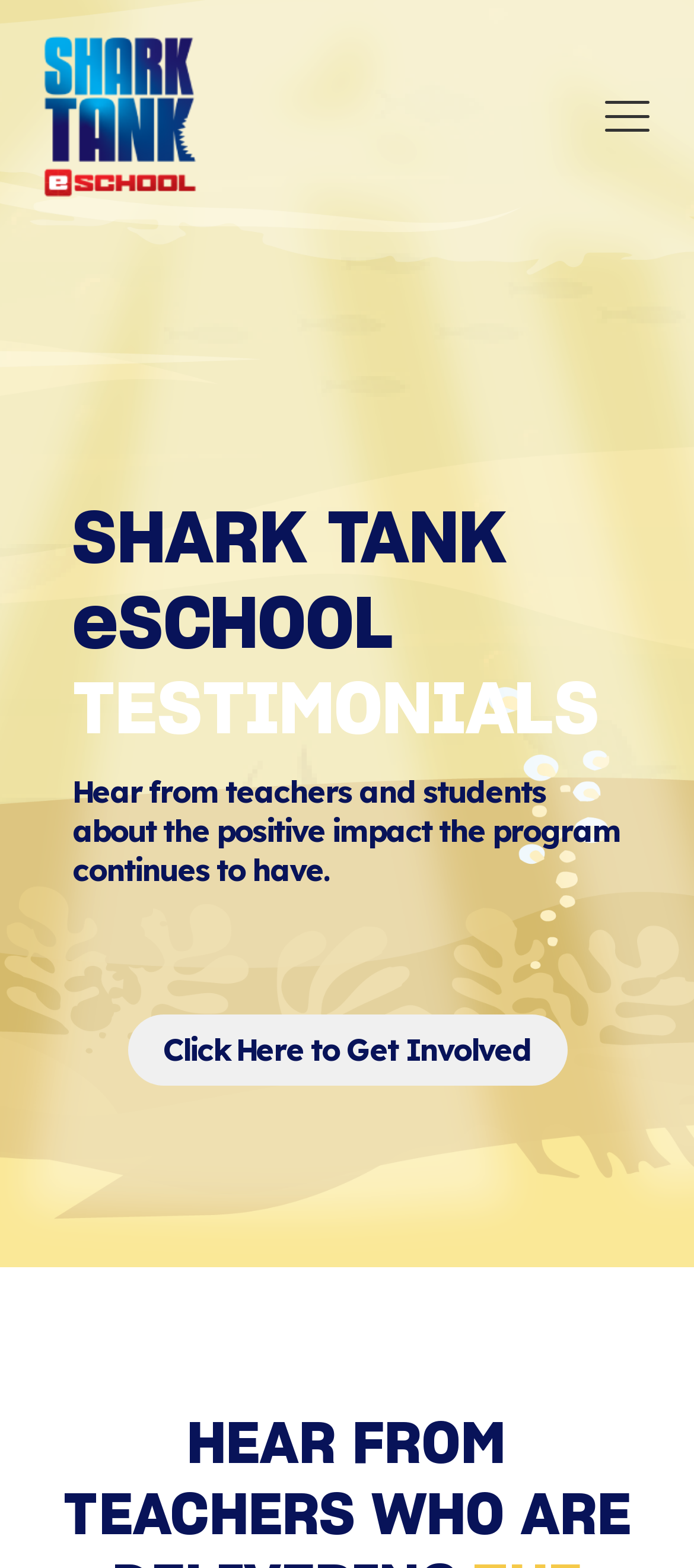What is the purpose of the 'Click Here to Get Involved' link?
From the details in the image, provide a complete and detailed answer to the question.

The link 'Click Here to Get Involved' is located below the heading 'Hear from teachers and students about the positive impact the program continues to have.' which suggests that the link is related to getting involved in the Shark Tank eSchool program, possibly to participate or learn more about it.